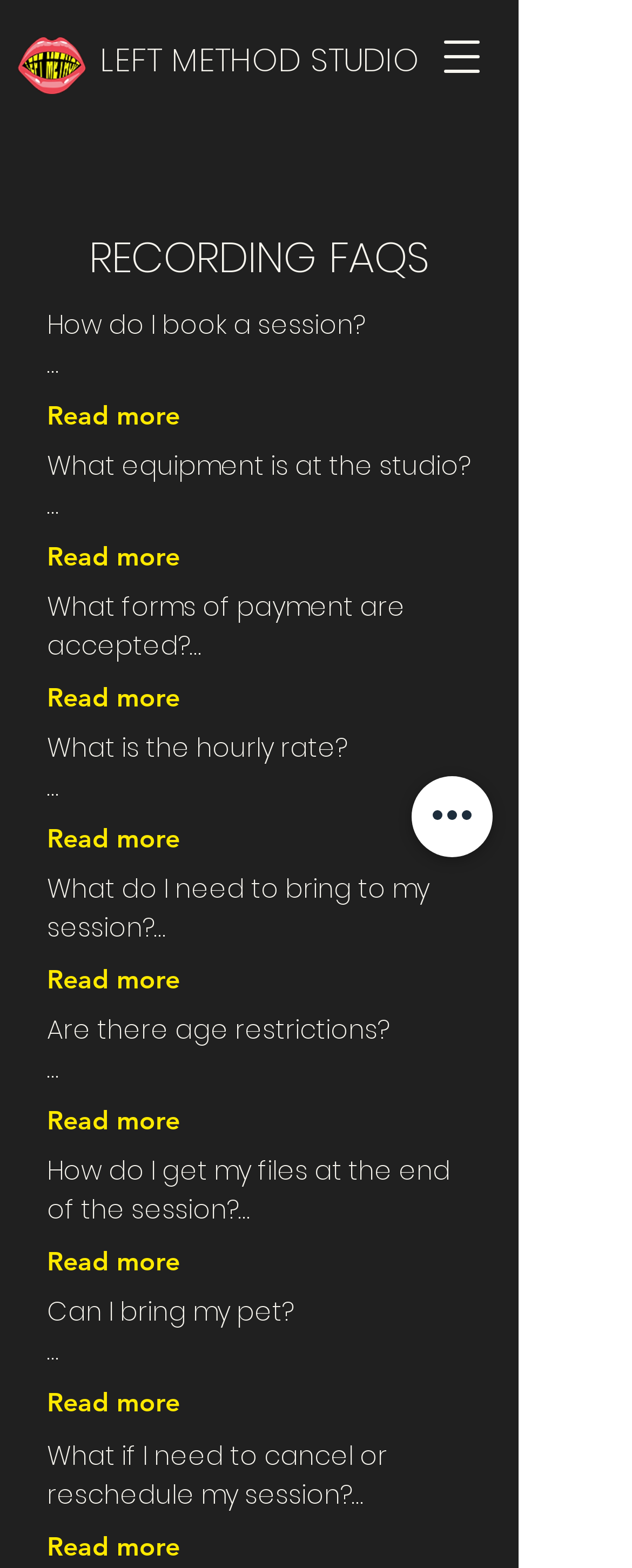What forms of payment are accepted?
Based on the image content, provide your answer in one word or a short phrase.

Zelle, Apple Pay, cashapp, or cash/card in person